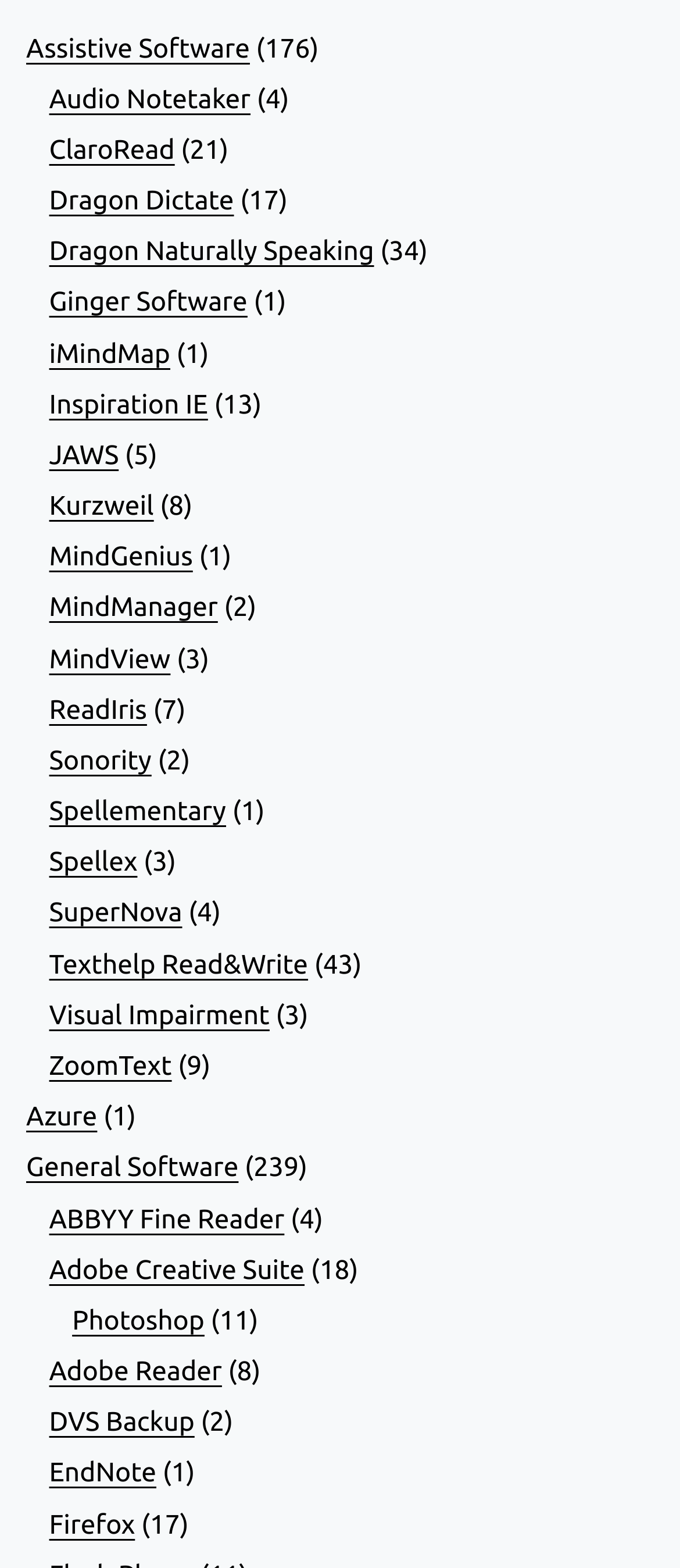Find the bounding box coordinates for the HTML element specified by: "Dragon Dictate".

[0.072, 0.118, 0.344, 0.137]